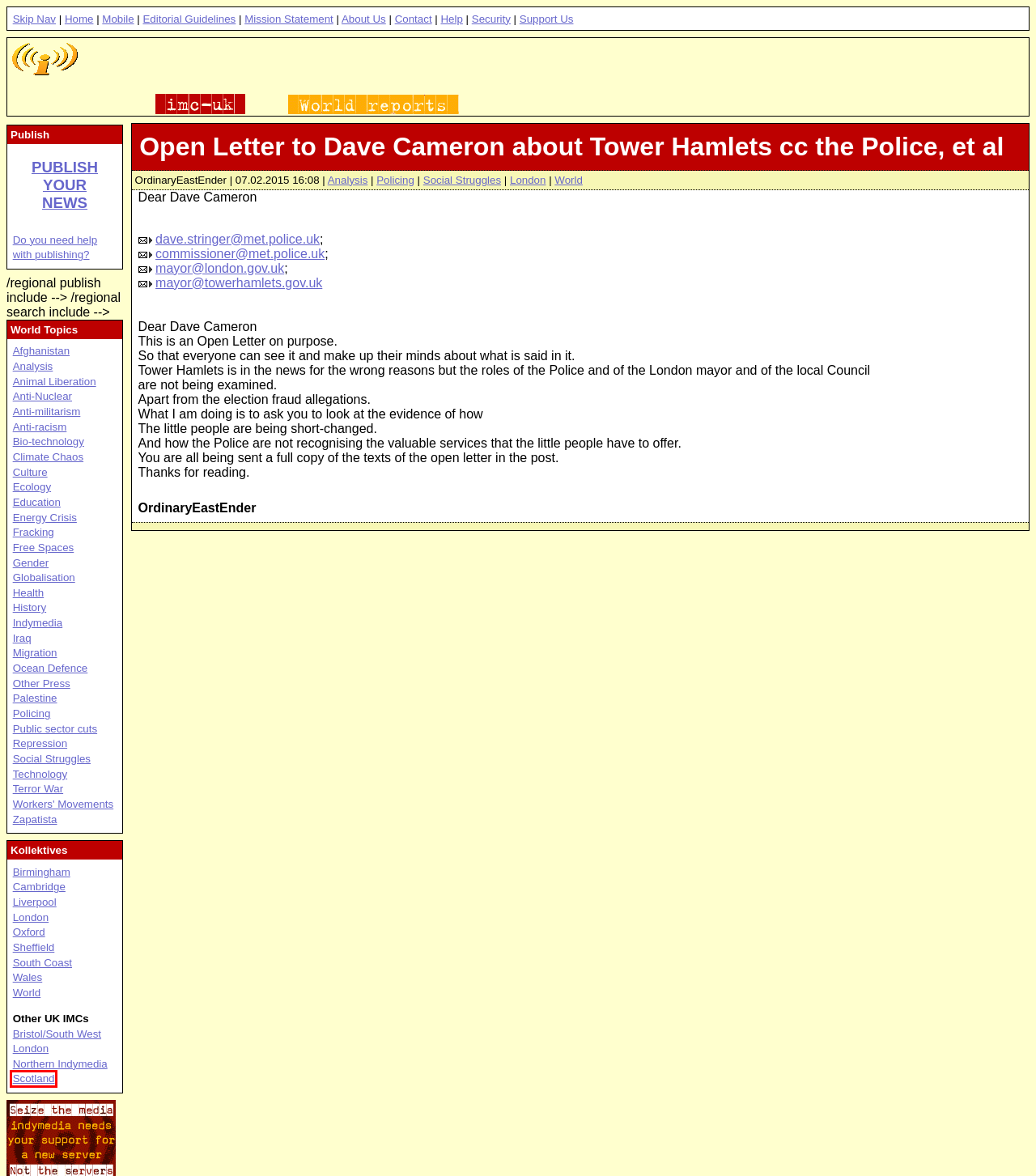Examine the screenshot of a webpage with a red bounding box around a UI element. Select the most accurate webpage description that corresponds to the new page after clicking the highlighted element. Here are the choices:
A. Santa Cruz Indymedia : Indybay
B. Indymedia Scotland
C. Indymedia México - Medios autónomos | Cooperación sin mando
D. linksunten Archiv
E. Rosario archivos - Indymedia Argentina Centro de Medios Independientes (( i ))
F. Apache2 Debian Default Page: It works
G. San Francisco Bay Area Independent Media Center
H. Indymedia Argentina Centro de Medios Independientes (( i ))

B